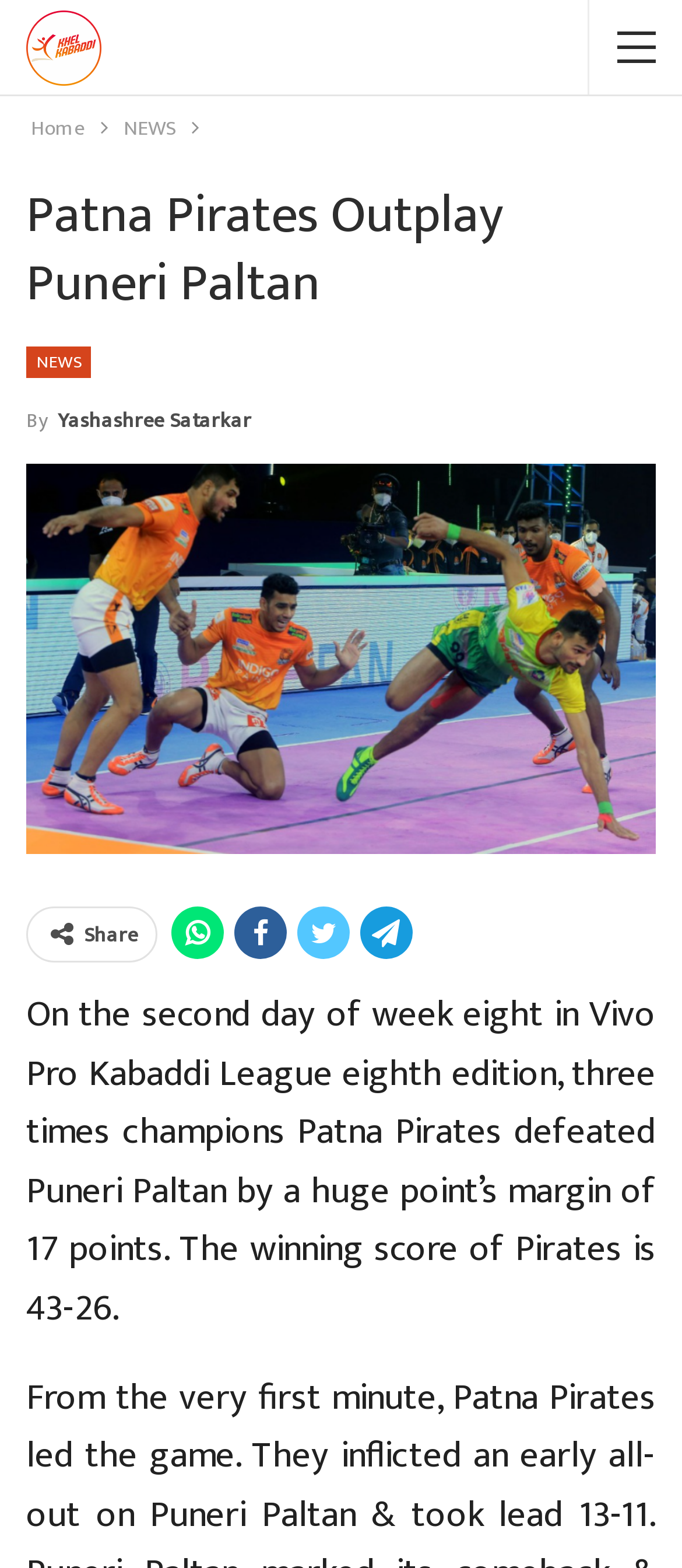What is the name of the league?
Can you give a detailed and elaborate answer to the question?

I found the league name by reading the static text element that describes the match result, which states 'On the second day of week eight in Vivo Pro Kabaddi League eighth edition...'.